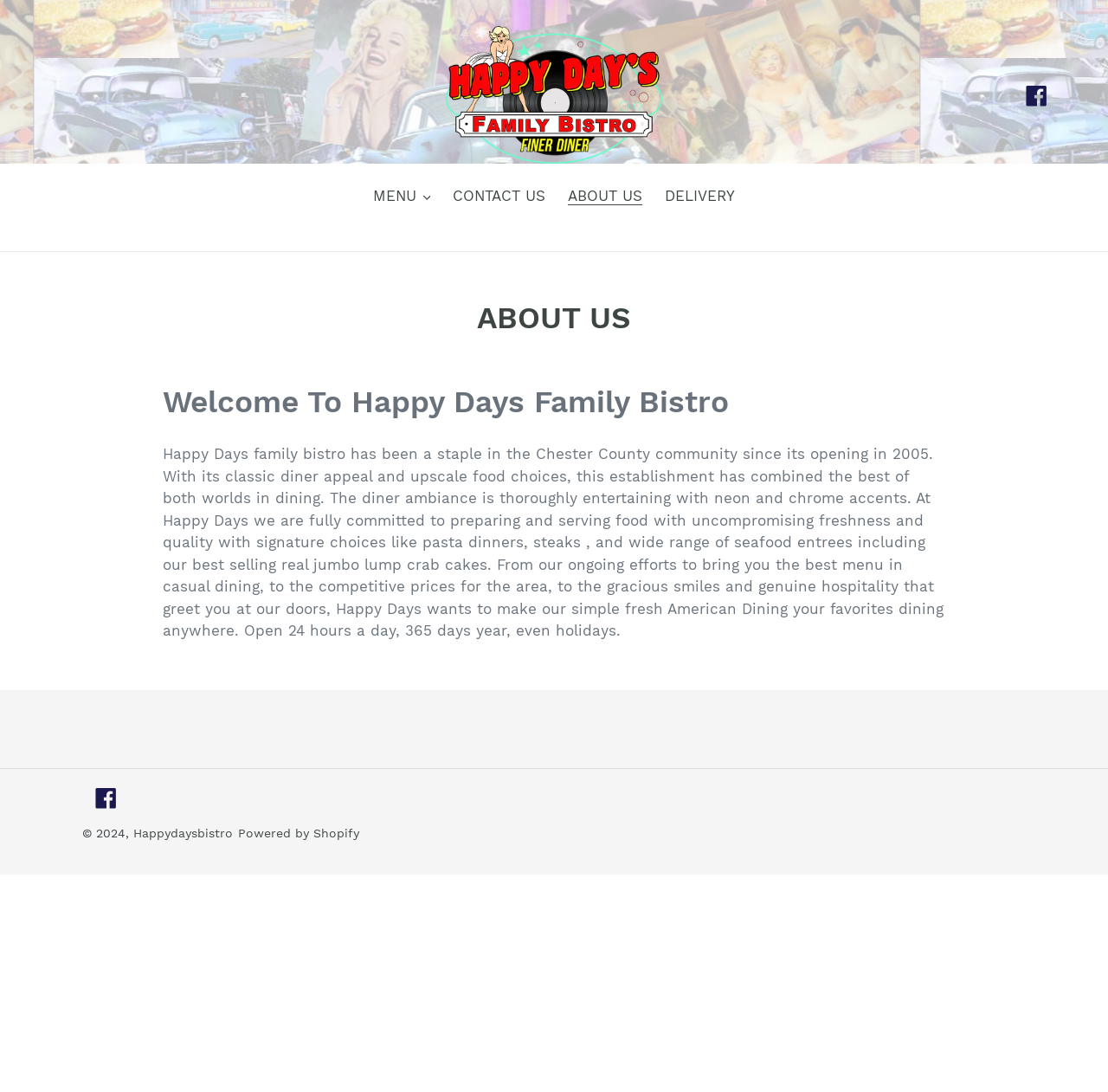What is the operating schedule of Happy Days?
Give a detailed and exhaustive answer to the question.

The webpage description explicitly states that Happy Days is 'Open 24 hours a day, 365 days year, even holidays', which indicates its operating schedule.